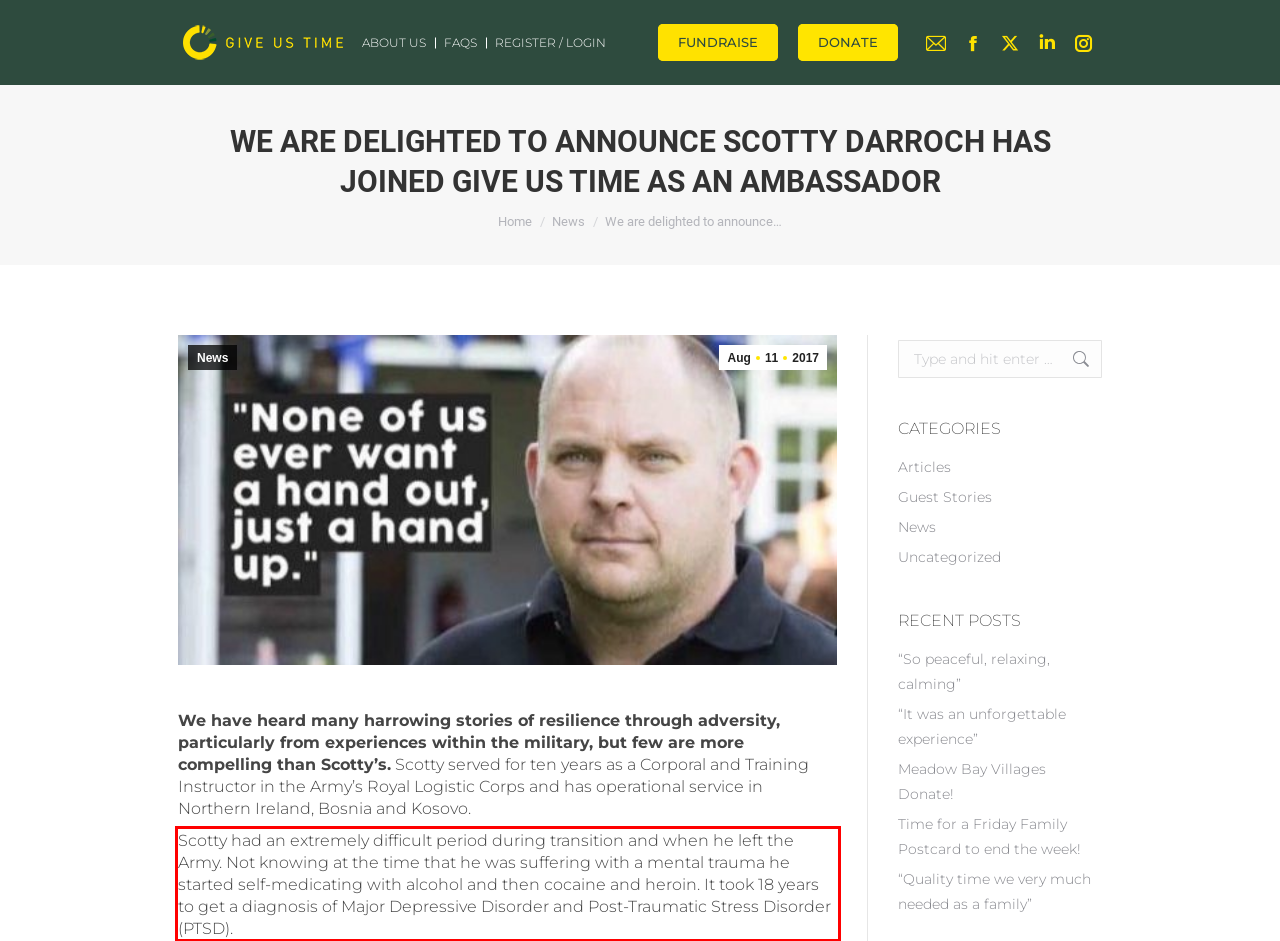The screenshot provided shows a webpage with a red bounding box. Apply OCR to the text within this red bounding box and provide the extracted content.

Scotty had an extremely difficult period during transition and when he left the Army. Not knowing at the time that he was suffering with a mental trauma he started self-medicating with alcohol and then cocaine and heroin. It took 18 years to get a diagnosis of Major Depressive Disorder and Post-Traumatic Stress Disorder (PTSD).